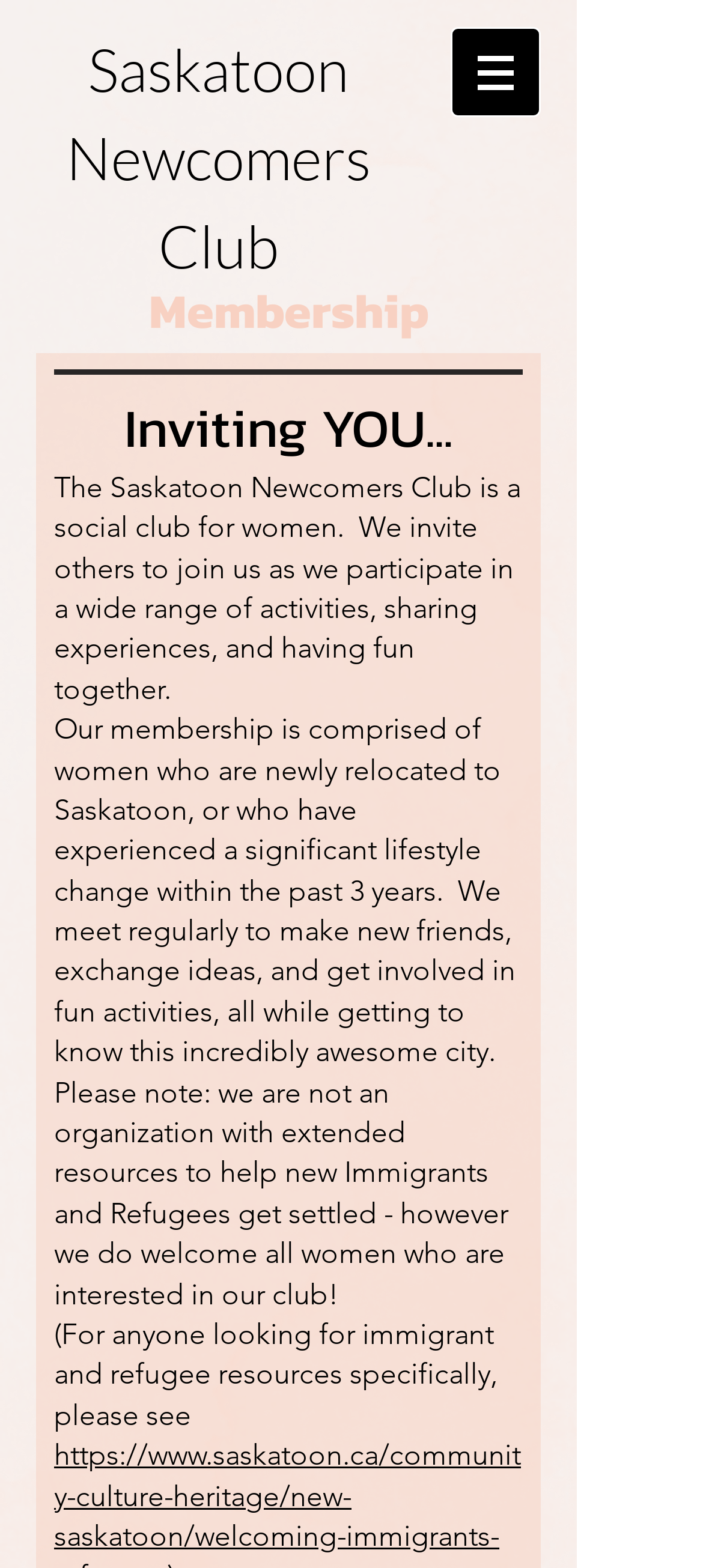Determine the main text heading of the webpage and provide its content.

Saskatoon Newcomers
Club